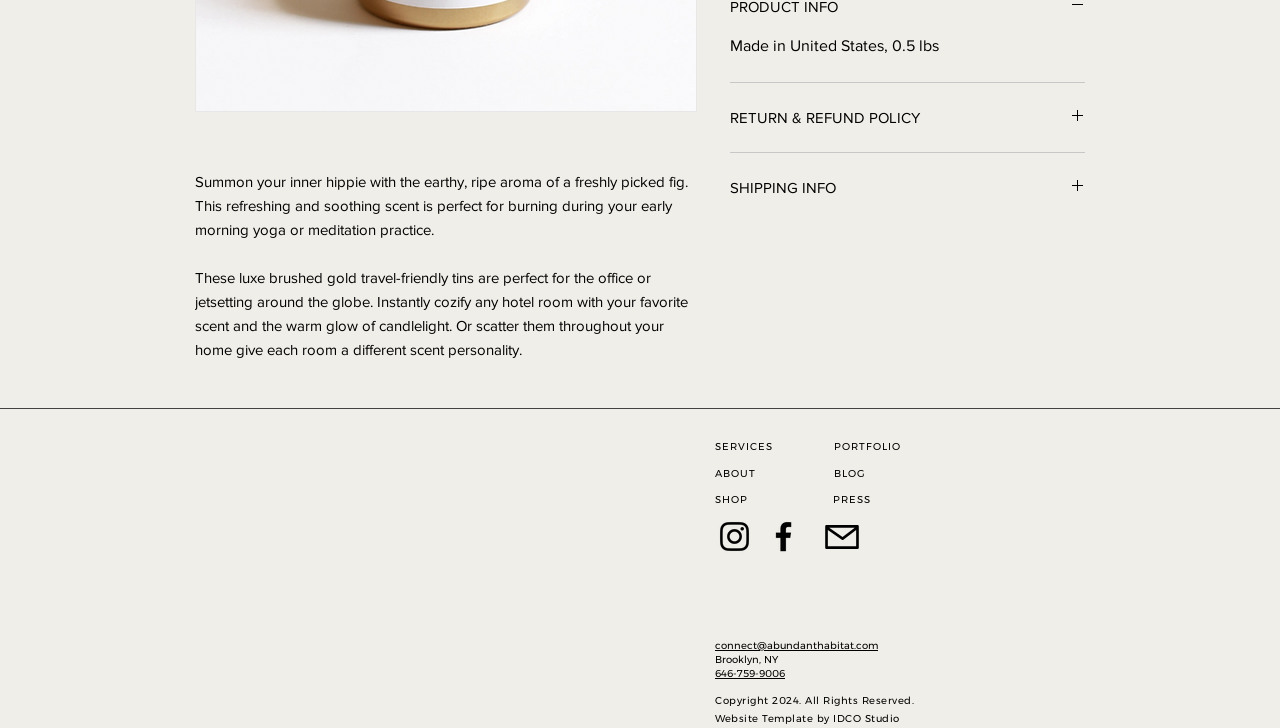Identify the bounding box for the given UI element using the description provided. Coordinates should be in the format (top-left x, top-left y, bottom-right x, bottom-right y) and must be between 0 and 1. Here is the description: aria-label="Facebook"

[0.597, 0.71, 0.627, 0.764]